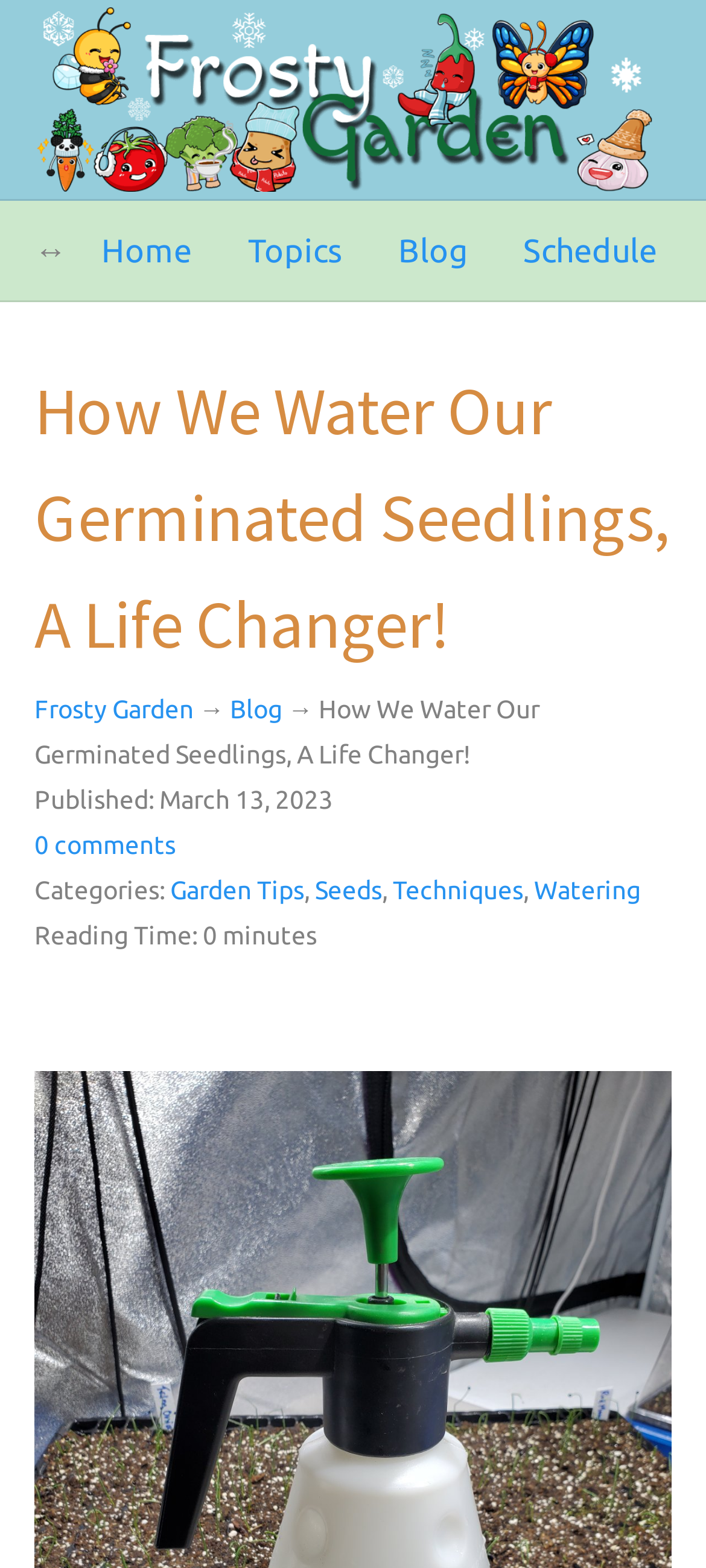Determine the main heading of the webpage and generate its text.

How We Water Our Germinated Seedlings, A Life Changer!